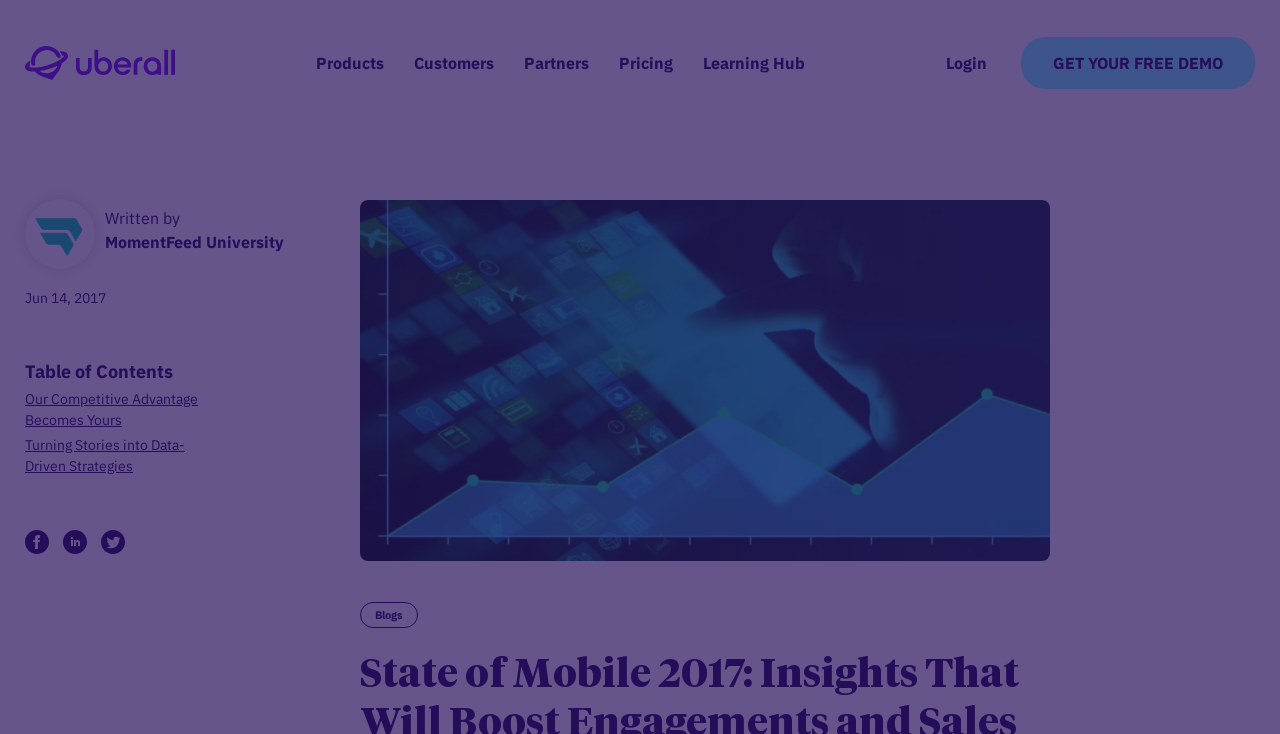Locate the bounding box coordinates of the clickable region necessary to complete the following instruction: "Get your free demo". Provide the coordinates in the format of four float numbers between 0 and 1, i.e., [left, top, right, bottom].

[0.798, 0.05, 0.98, 0.121]